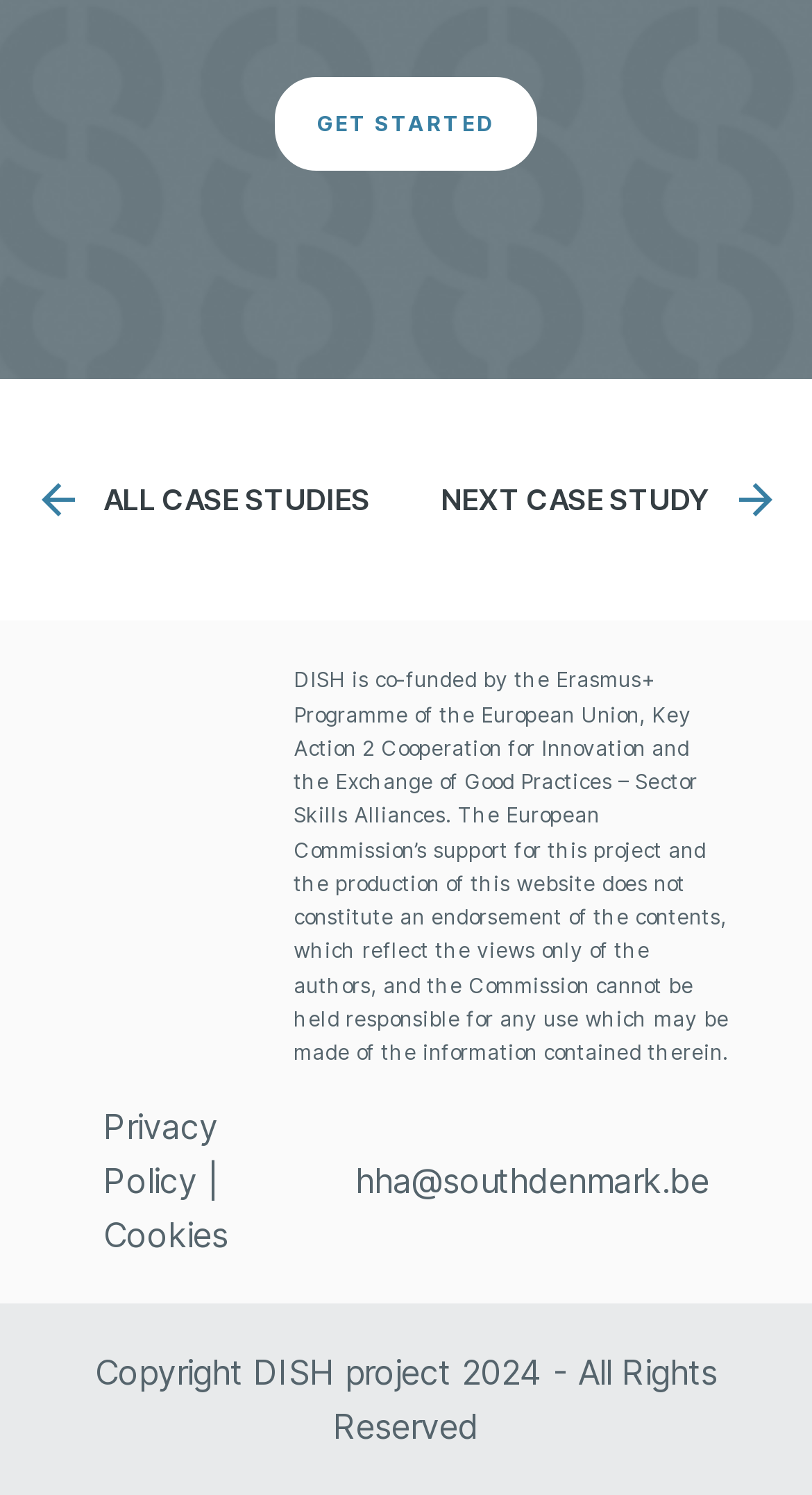Given the webpage screenshot, identify the bounding box of the UI element that matches this description: "Privacy Policy | Cookies".

[0.127, 0.74, 0.281, 0.84]